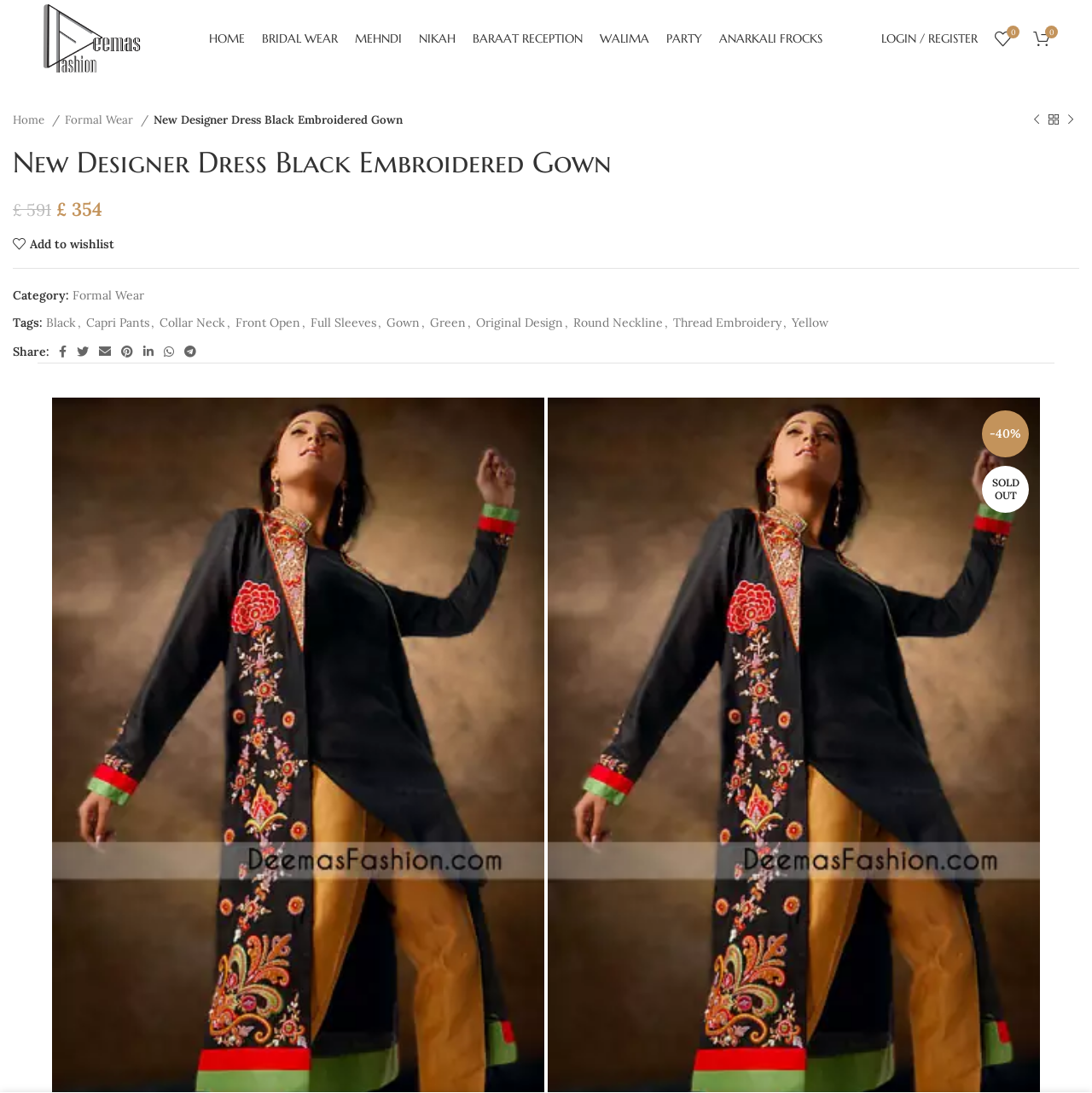Locate the bounding box coordinates of the area you need to click to fulfill this instruction: 'View previous product'. The coordinates must be in the form of four float numbers ranging from 0 to 1: [left, top, right, bottom].

[0.941, 0.102, 0.957, 0.118]